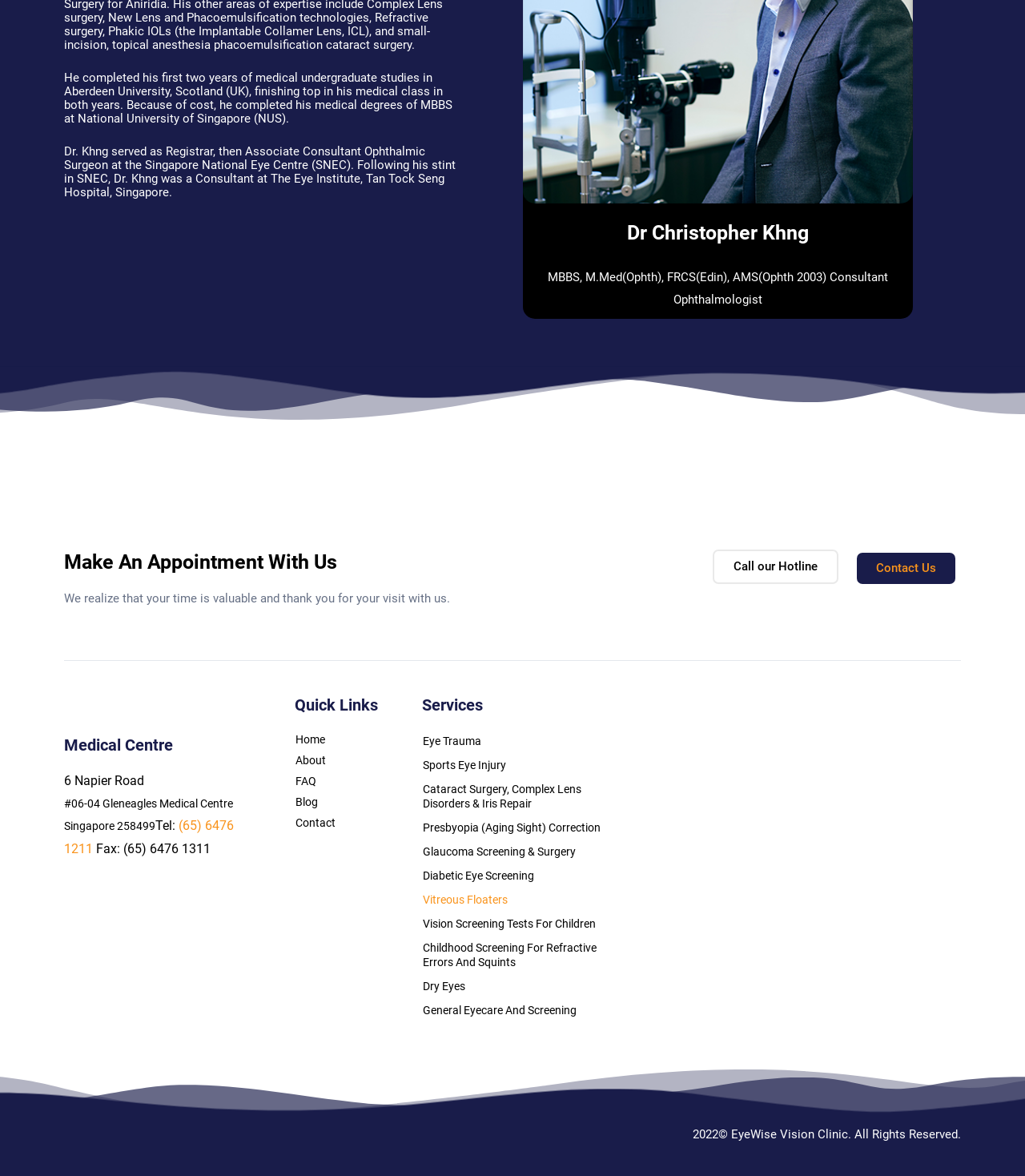Can you determine the bounding box coordinates of the area that needs to be clicked to fulfill the following instruction: "Learn about eye trauma services"?

[0.412, 0.62, 0.598, 0.64]